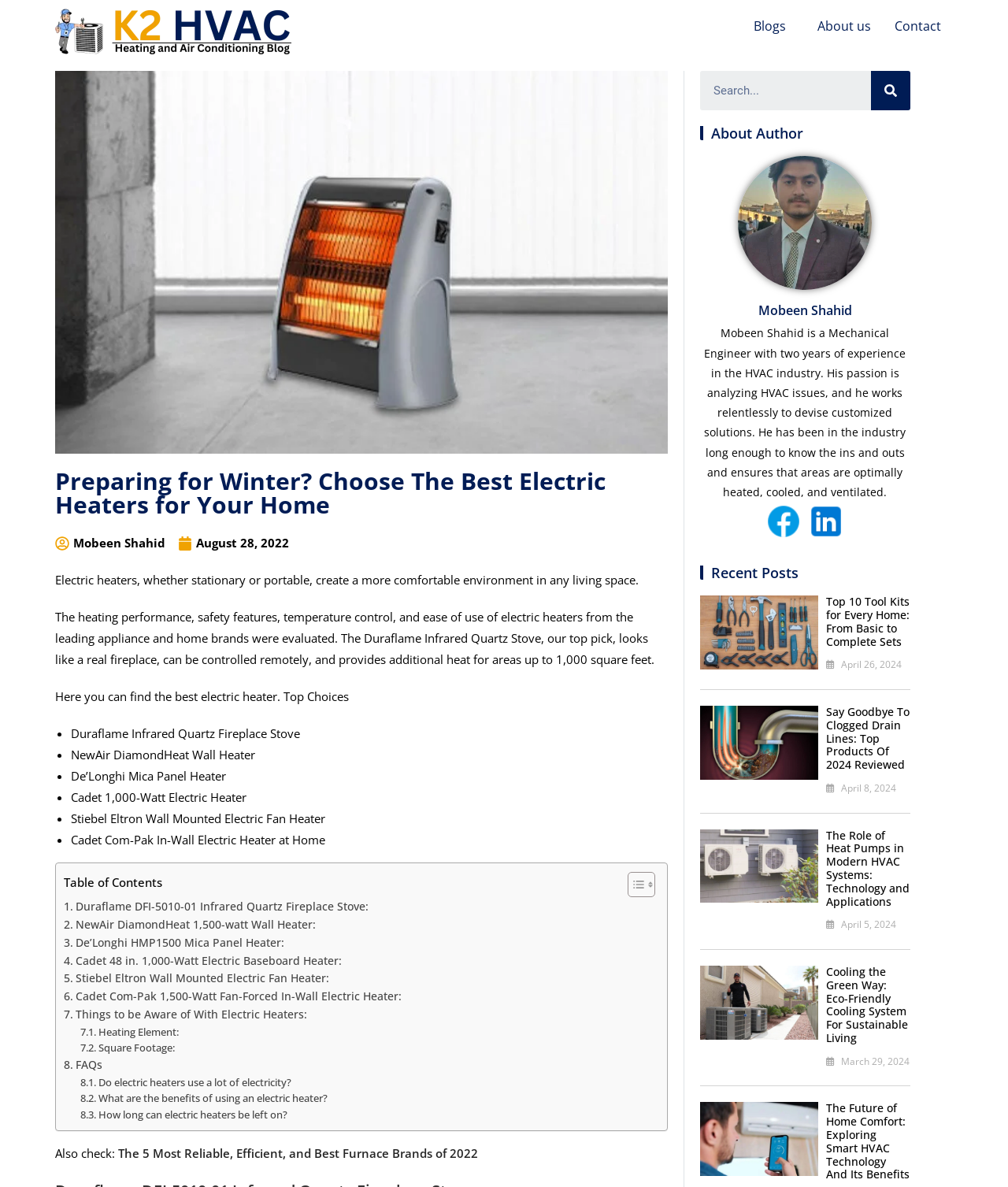Carefully observe the image and respond to the question with a detailed answer:
Who is the author of the article?

The author of the article is Mobeen Shahid, which can be found by looking at the link 'Mobeen Shahid' under the 'About Author' section.